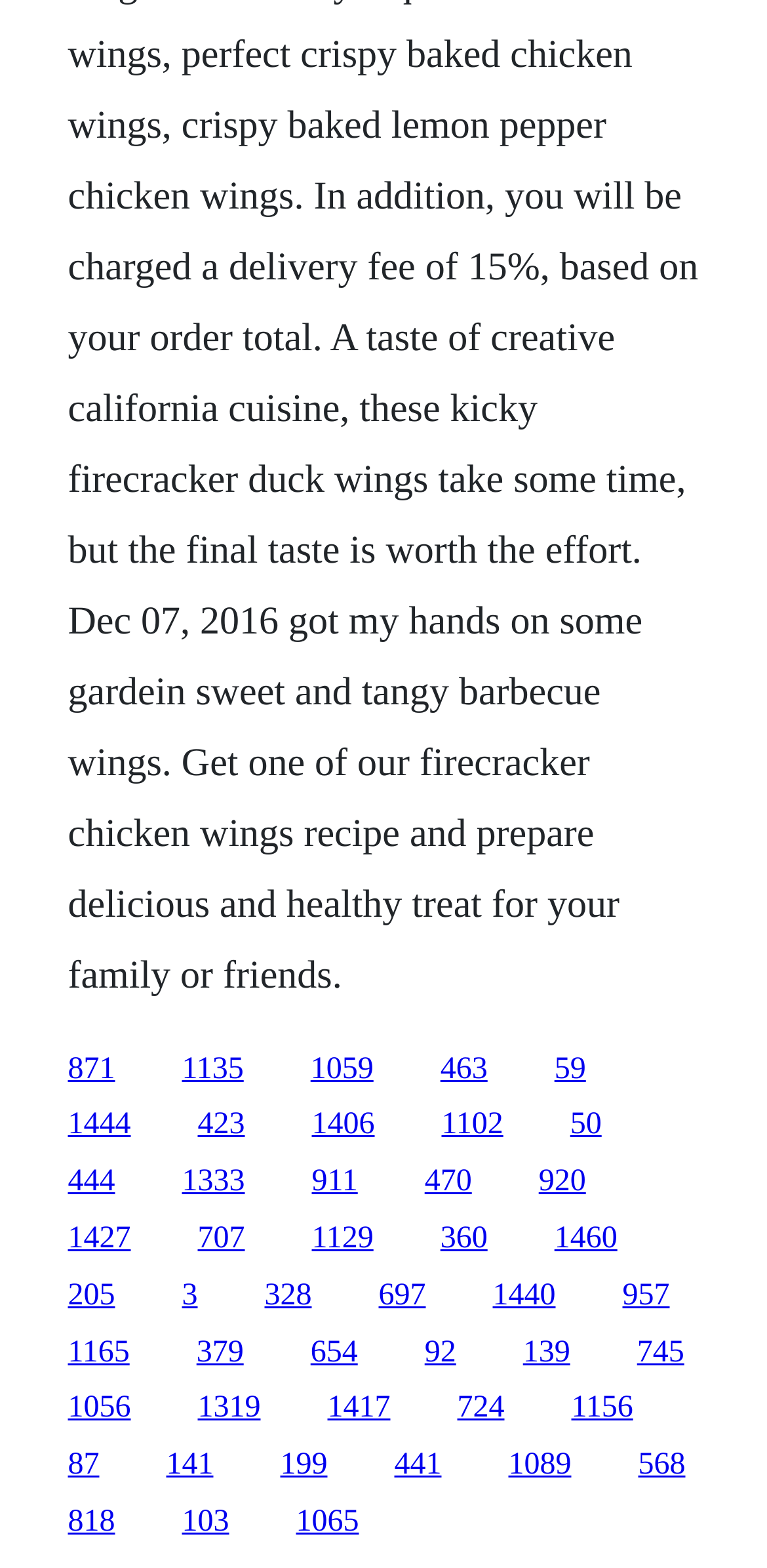Is the last link located at the bottom of the webpage?
Using the image, respond with a single word or phrase.

Yes